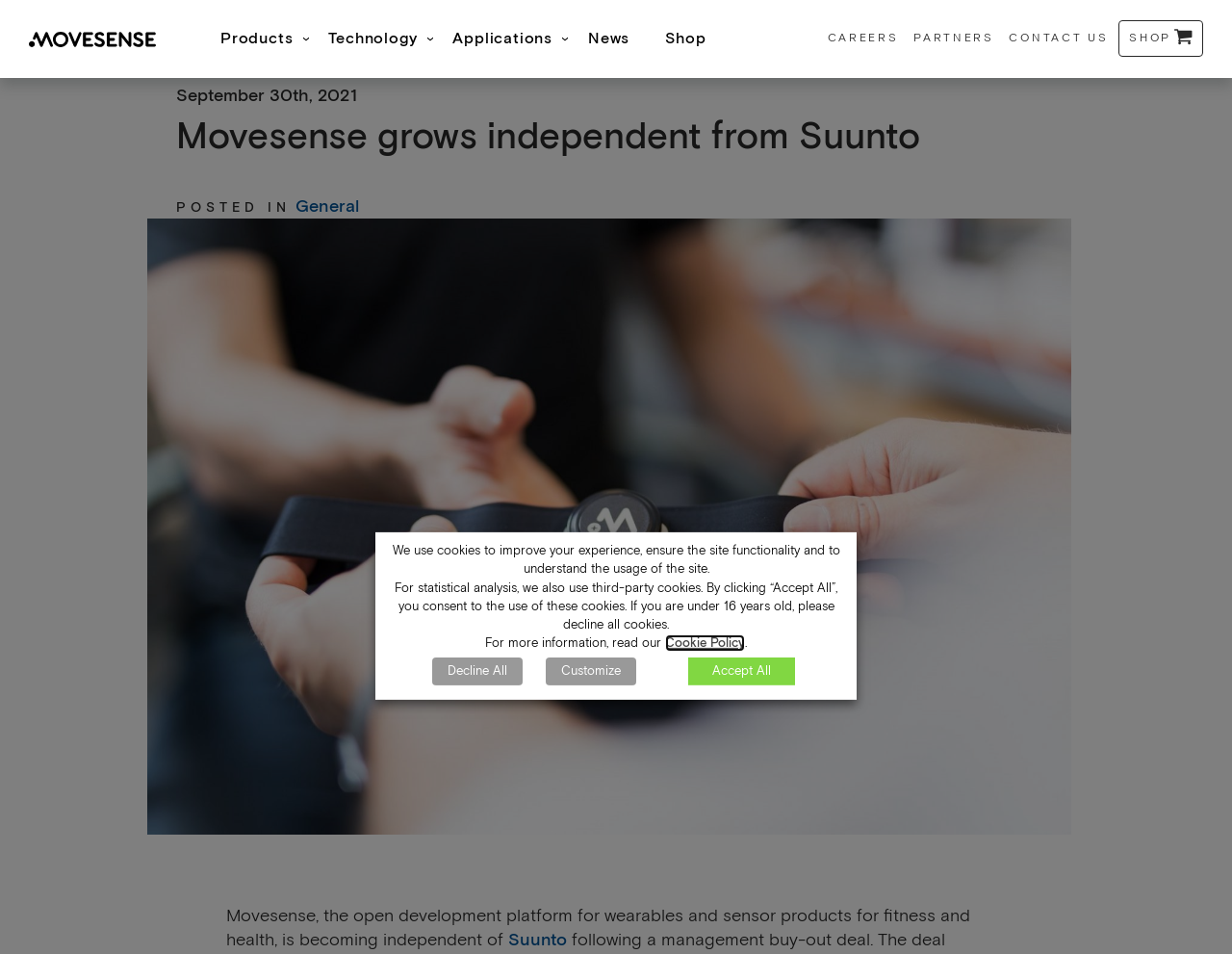Locate the bounding box of the UI element defined by this description: "Careers". The coordinates should be given as four float numbers between 0 and 1, formatted as [left, top, right, bottom].

[0.668, 0.022, 0.733, 0.059]